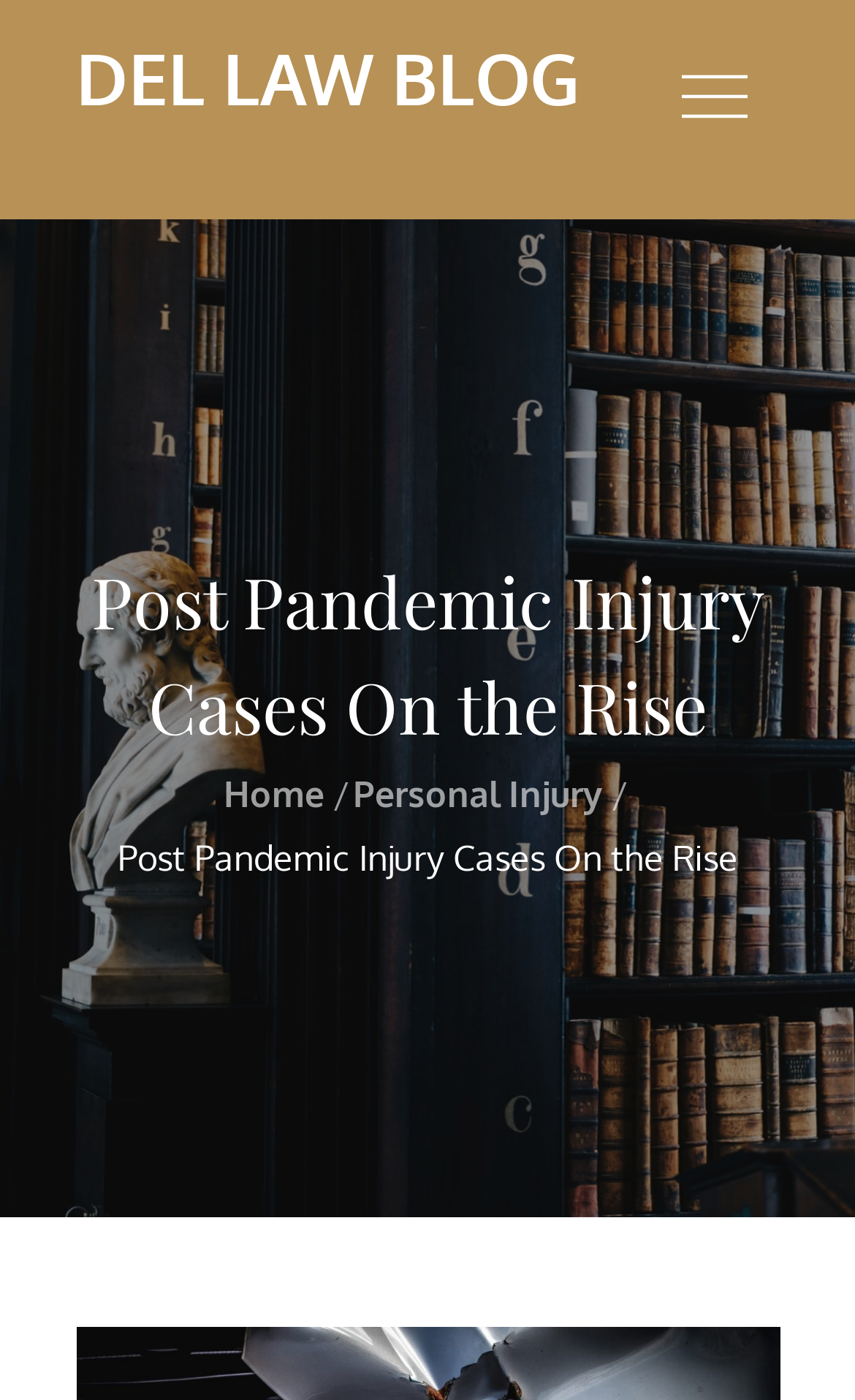Please give a succinct answer using a single word or phrase:
What is the name of the blog?

Del Law Blog